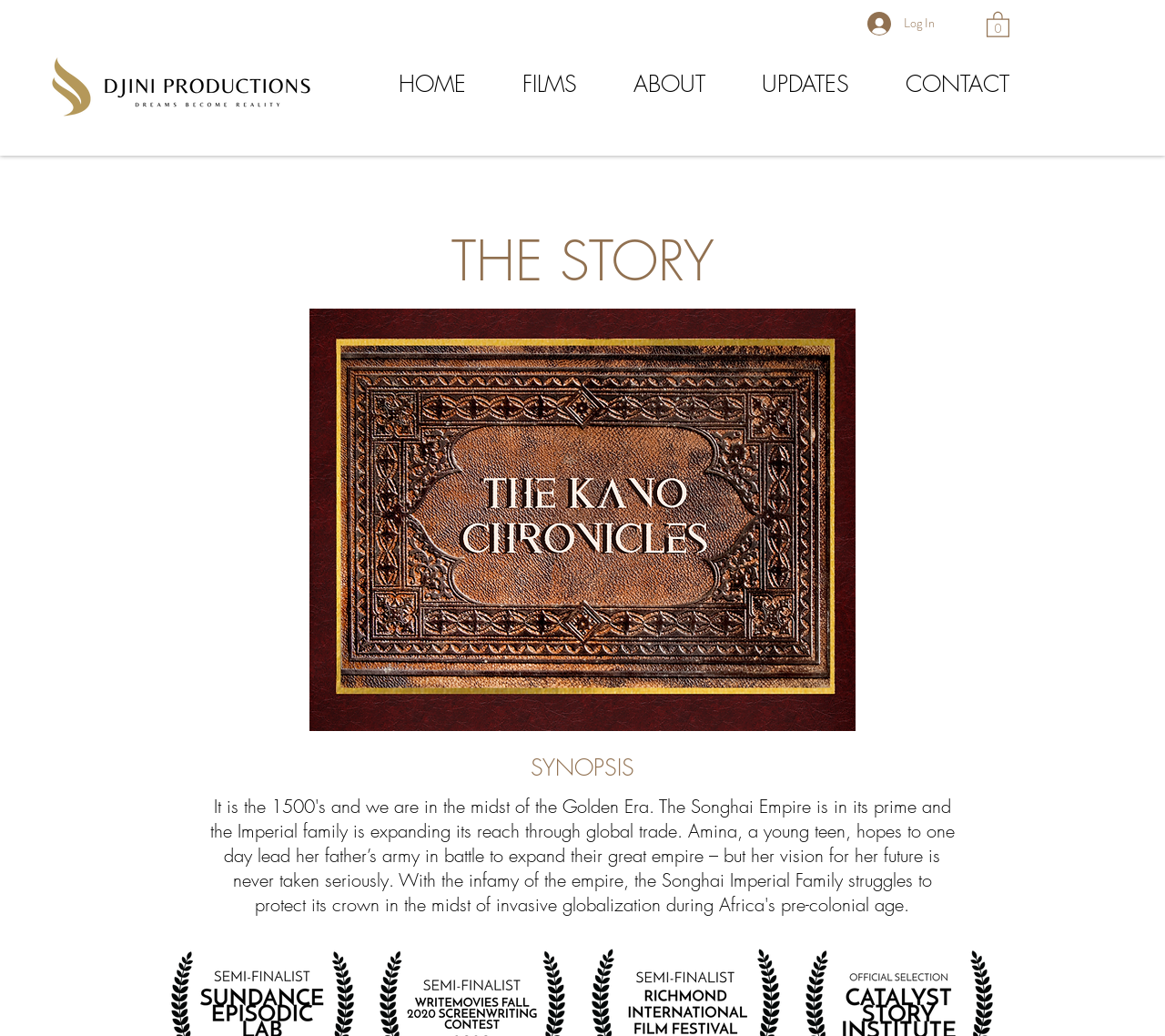What is the title of the first heading?
Answer the question in a detailed and comprehensive manner.

I looked at the text of the first heading element, which is 'THE STORY'.